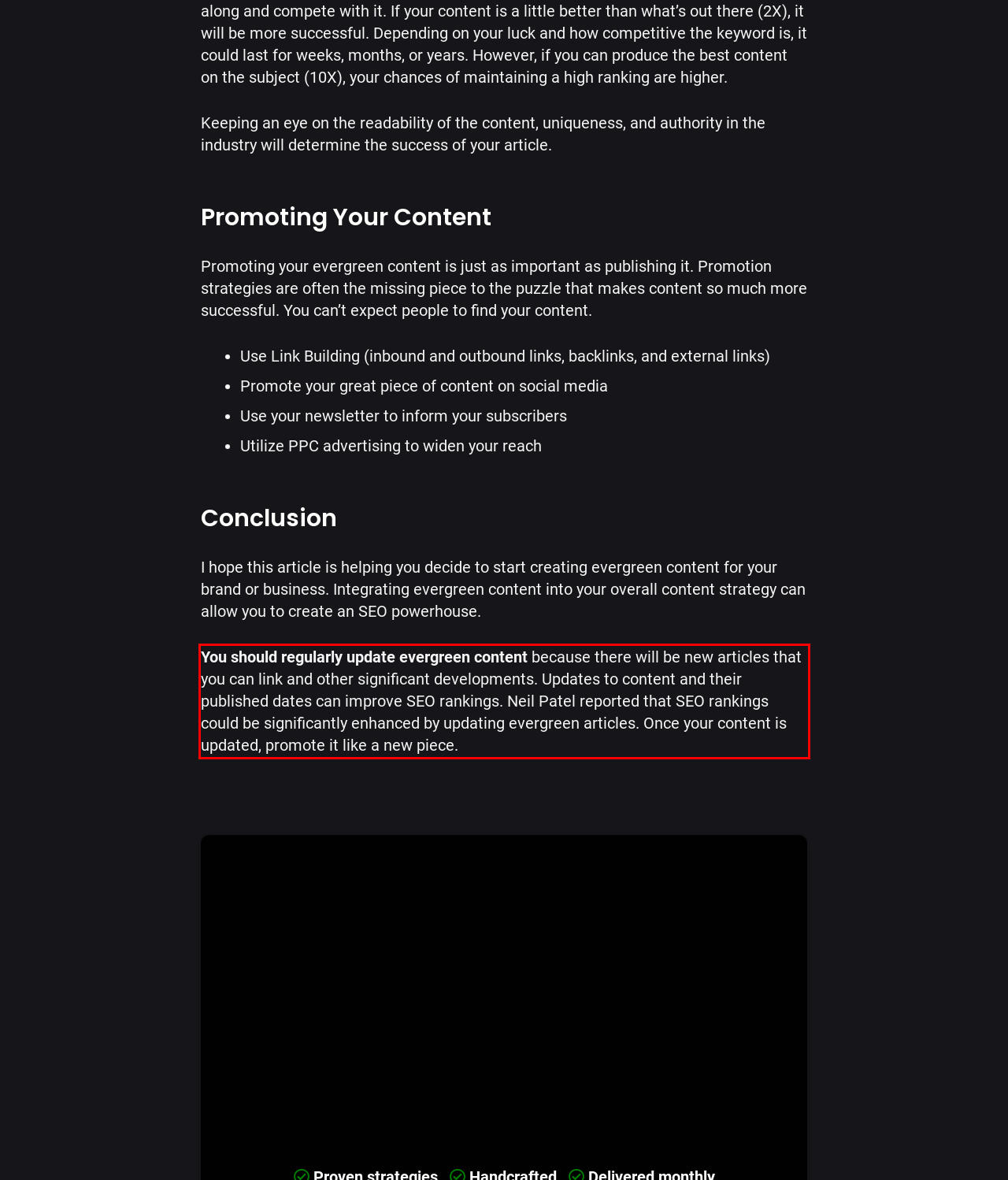Please examine the screenshot of the webpage and read the text present within the red rectangle bounding box.

You should regularly update evergreen content because there will be new articles that you can link and other significant developments. Updates to content and their published dates can improve SEO rankings. Neil Patel reported that SEO rankings could be significantly enhanced by updating evergreen articles. Once your content is updated, promote it like a new piece.